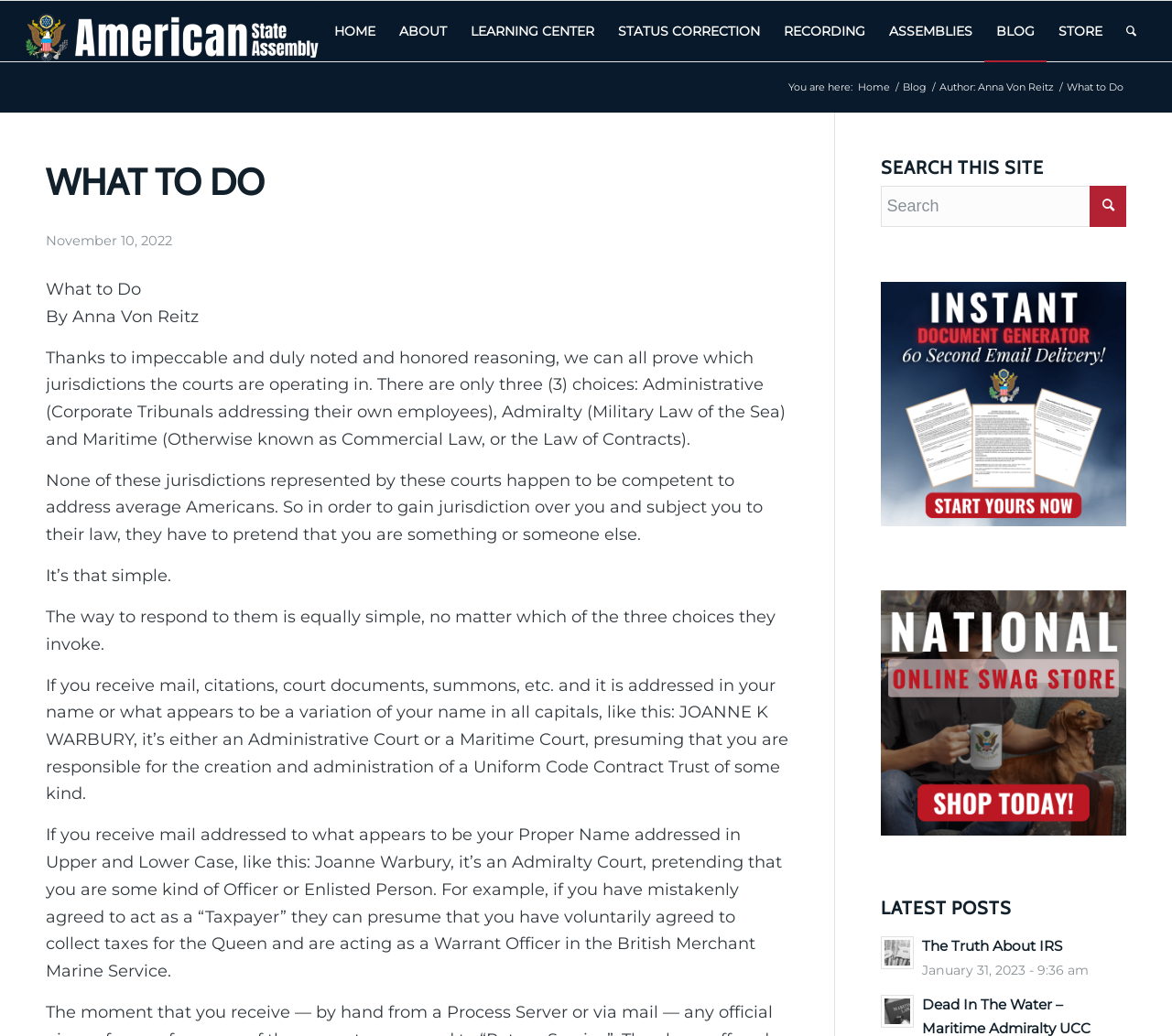Determine the bounding box coordinates for the area that needs to be clicked to fulfill this task: "Click on the 'STATUS CORRECTION' menu item". The coordinates must be given as four float numbers between 0 and 1, i.e., [left, top, right, bottom].

[0.517, 0.001, 0.659, 0.059]